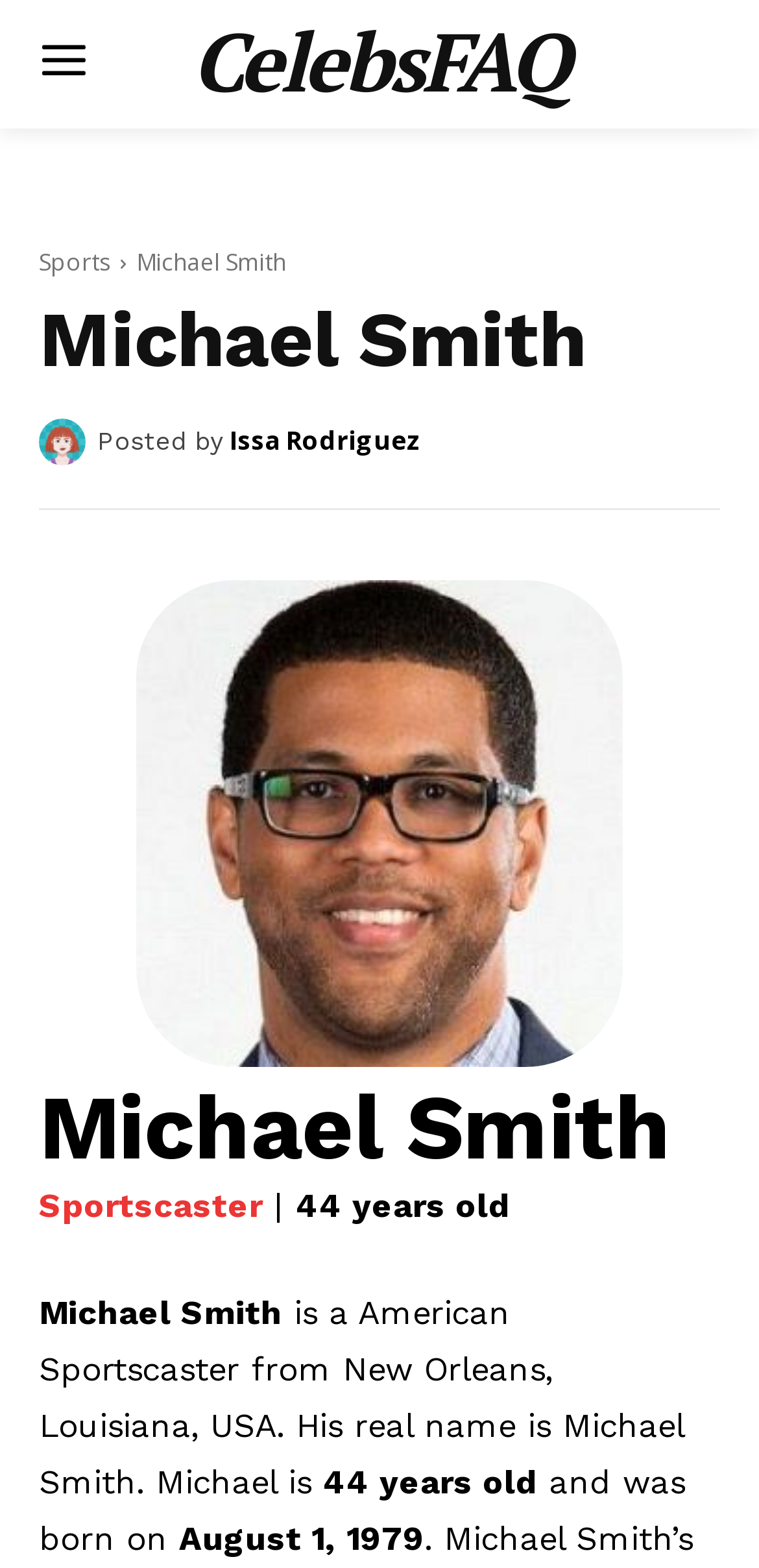What is the birthdate of Michael Smith?
Please provide a full and detailed response to the question.

I found the answer by looking at the text near the bottom of the page, which says 'and was born on August 1, 1979'.